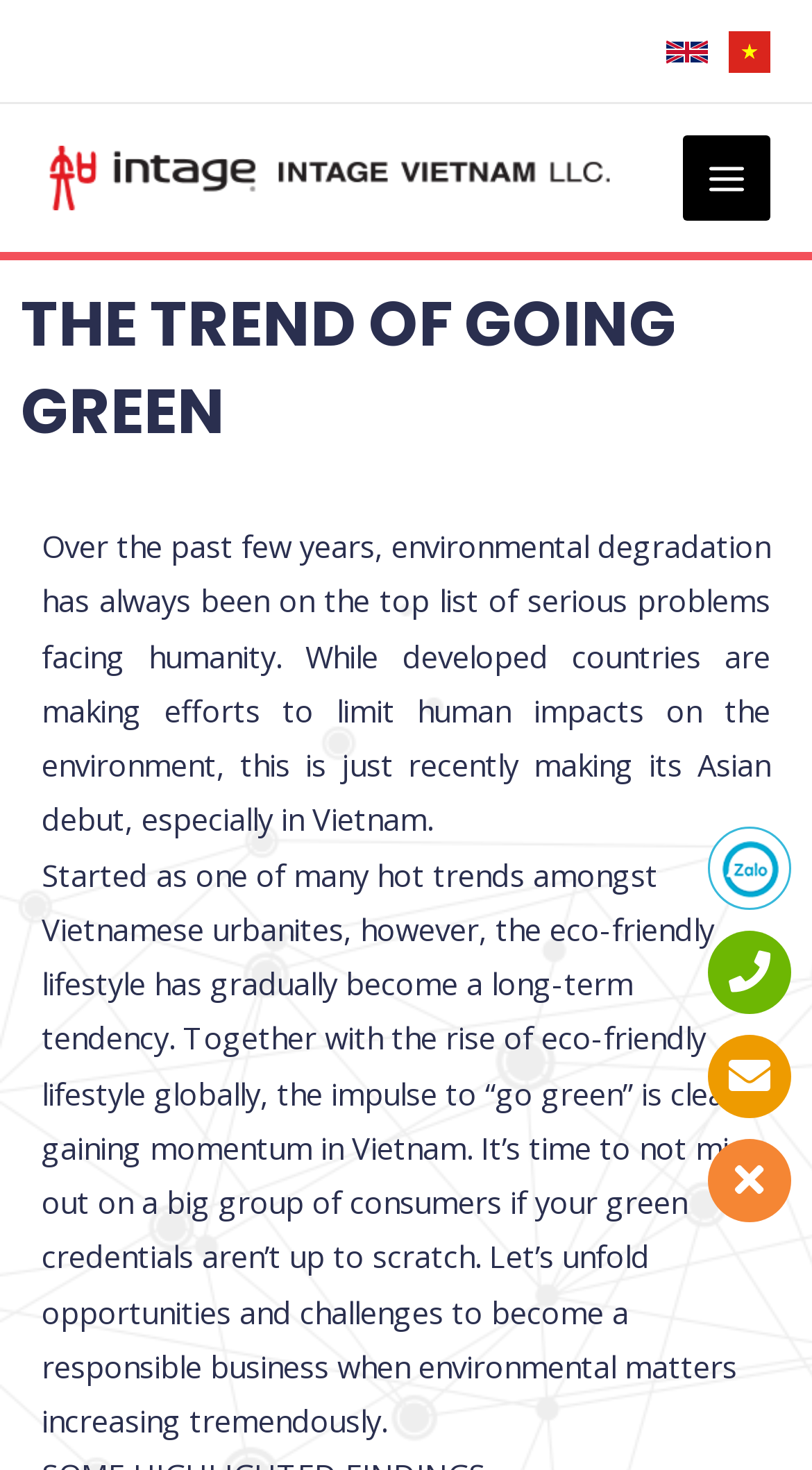Determine which piece of text is the heading of the webpage and provide it.

THE TREND OF GOING GREEN